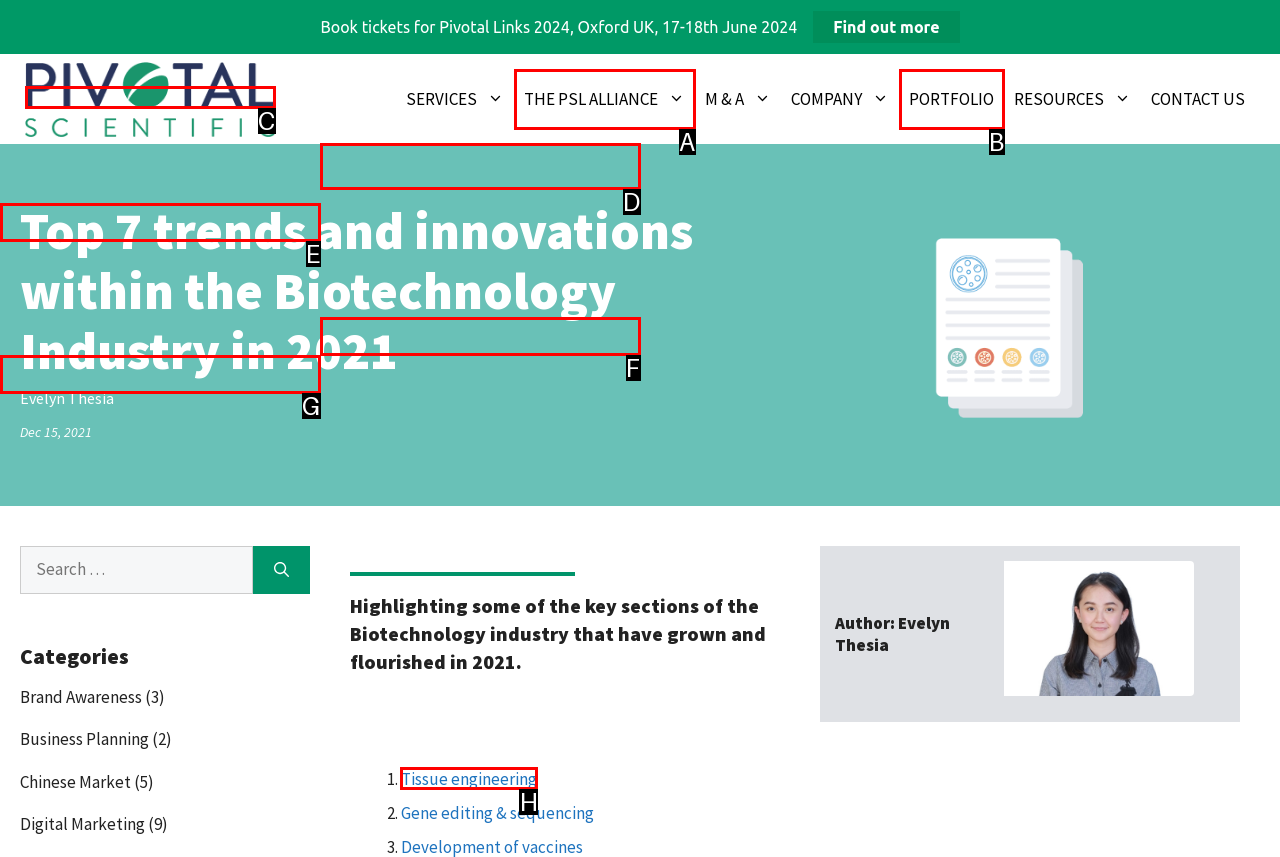Determine which option should be clicked to carry out this task: Read about tissue engineering
State the letter of the correct choice from the provided options.

H